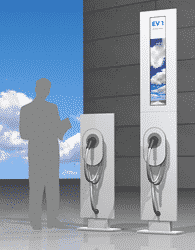Respond to the question below with a single word or phrase: How many charging ports are there?

Two